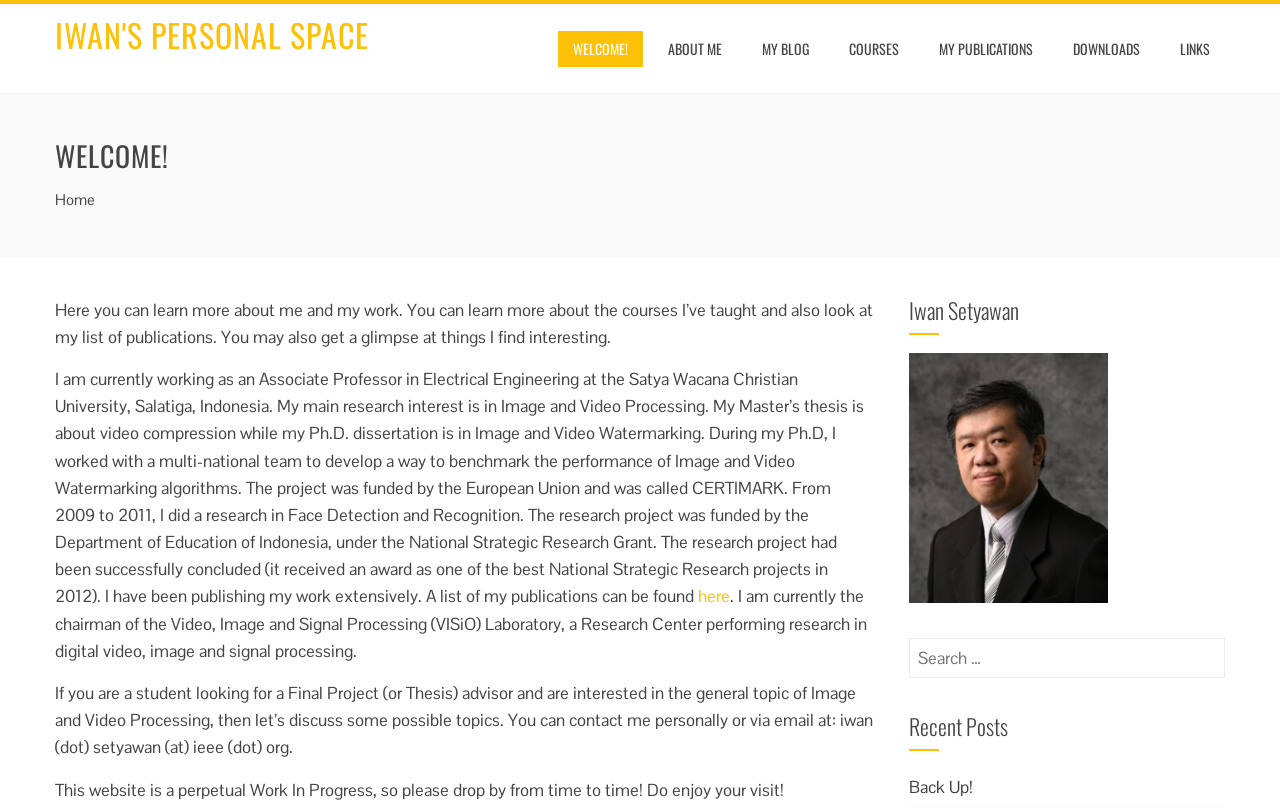Identify the bounding box coordinates of the part that should be clicked to carry out this instruction: "Click on the 'Back Up!' link".

[0.71, 0.957, 0.76, 0.984]